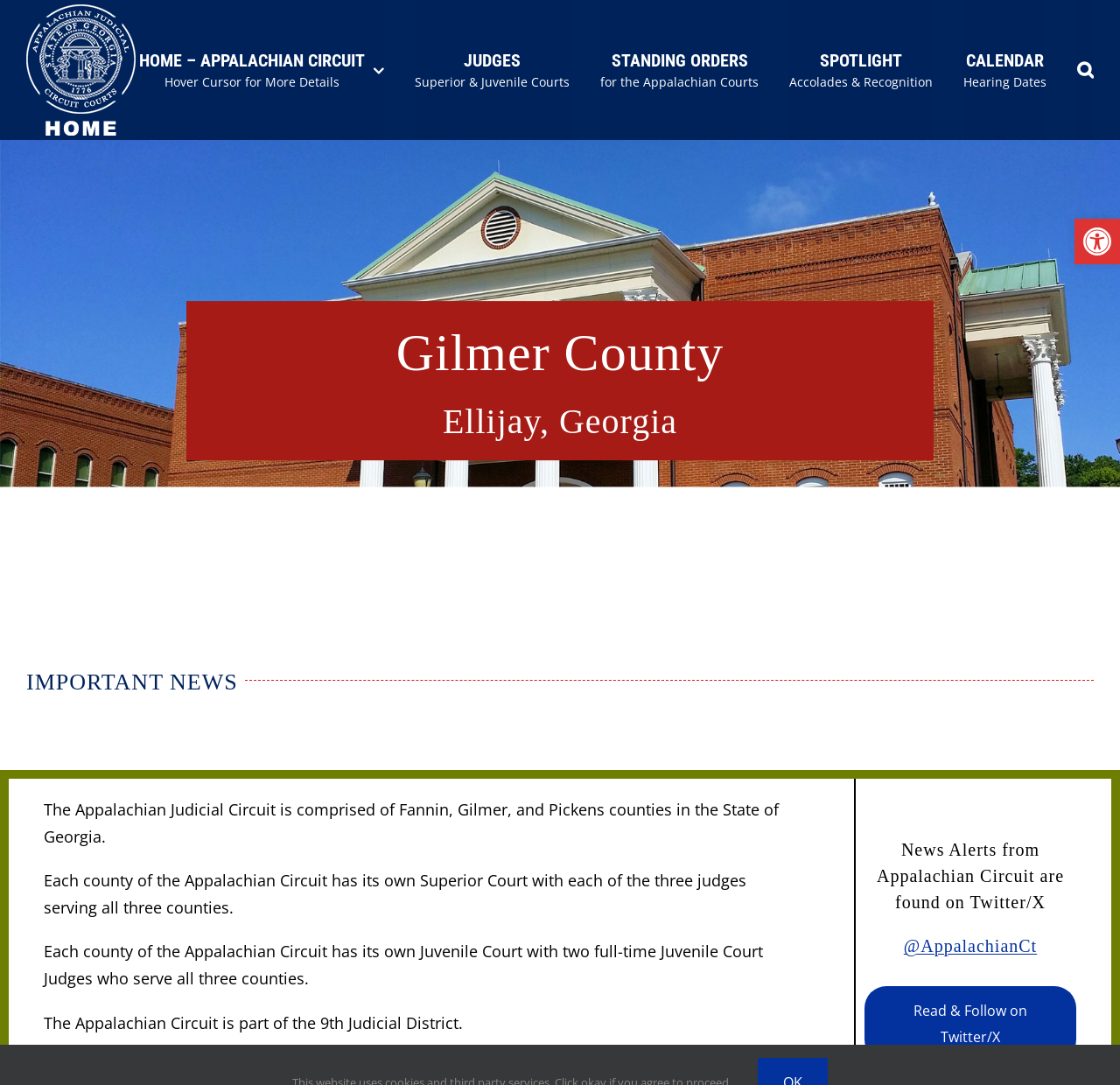Based on the element description @AppalachianCt, identify the bounding box coordinates for the UI element. The coordinates should be in the format (top-left x, top-left y, bottom-right x, bottom-right y) and within the 0 to 1 range.

[0.807, 0.863, 0.926, 0.881]